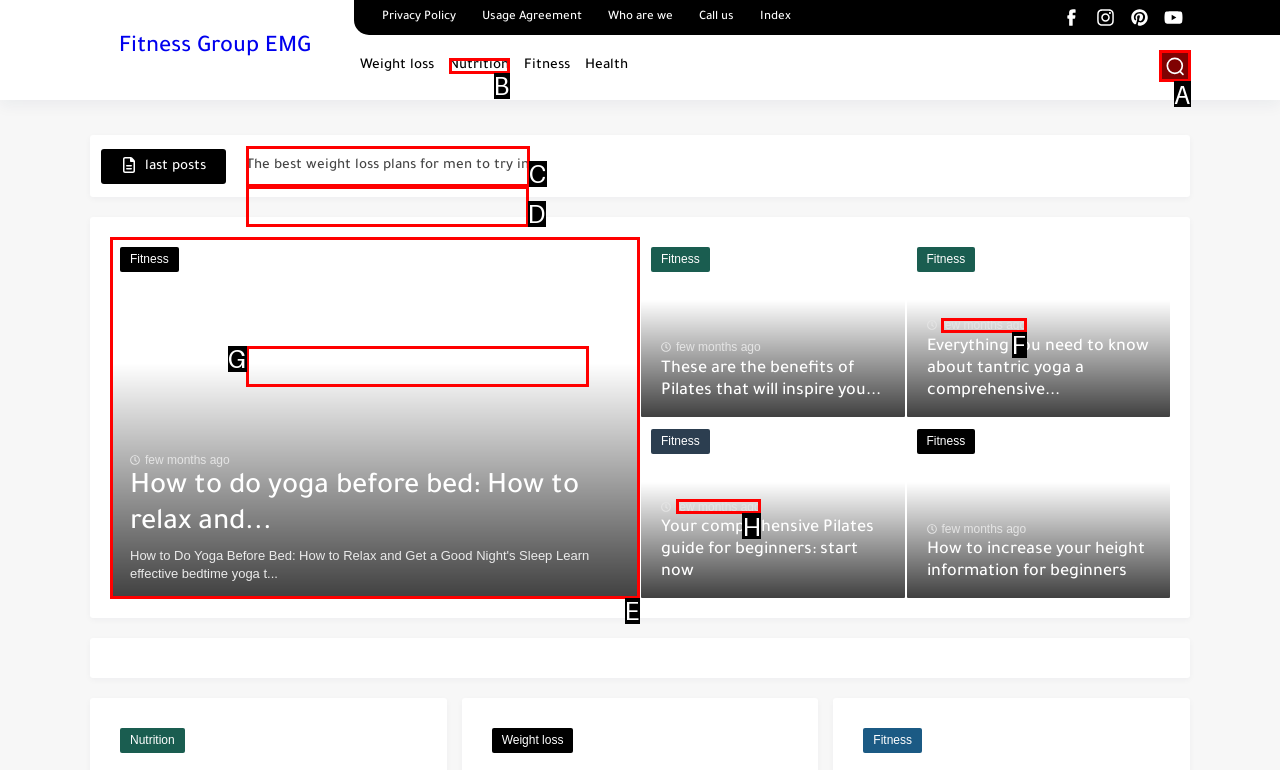Which option should be clicked to execute the following task: Search for something? Respond with the letter of the selected option.

A